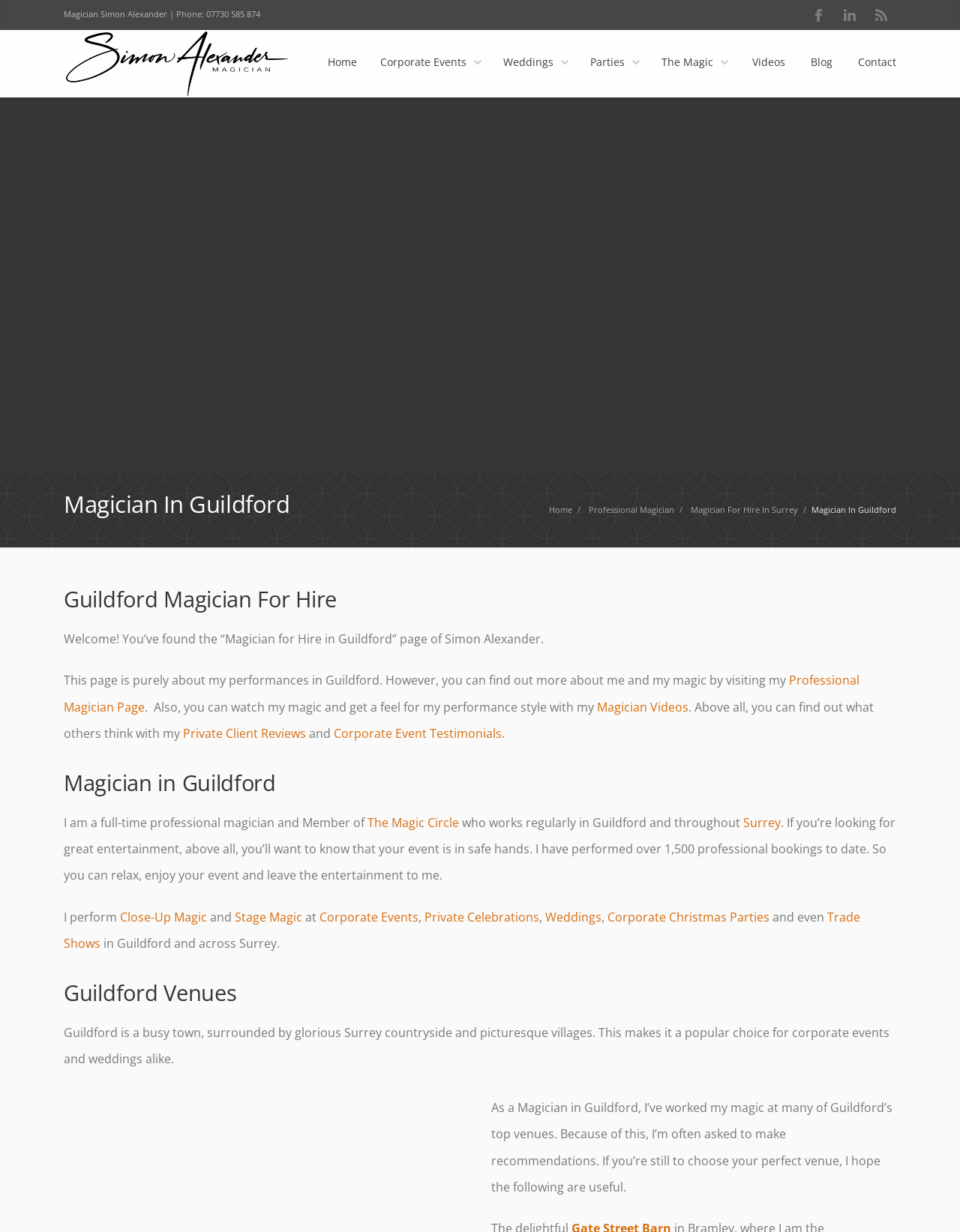Identify the bounding box coordinates necessary to click and complete the given instruction: "Click the Facebook link".

[0.837, 0.0, 0.868, 0.024]